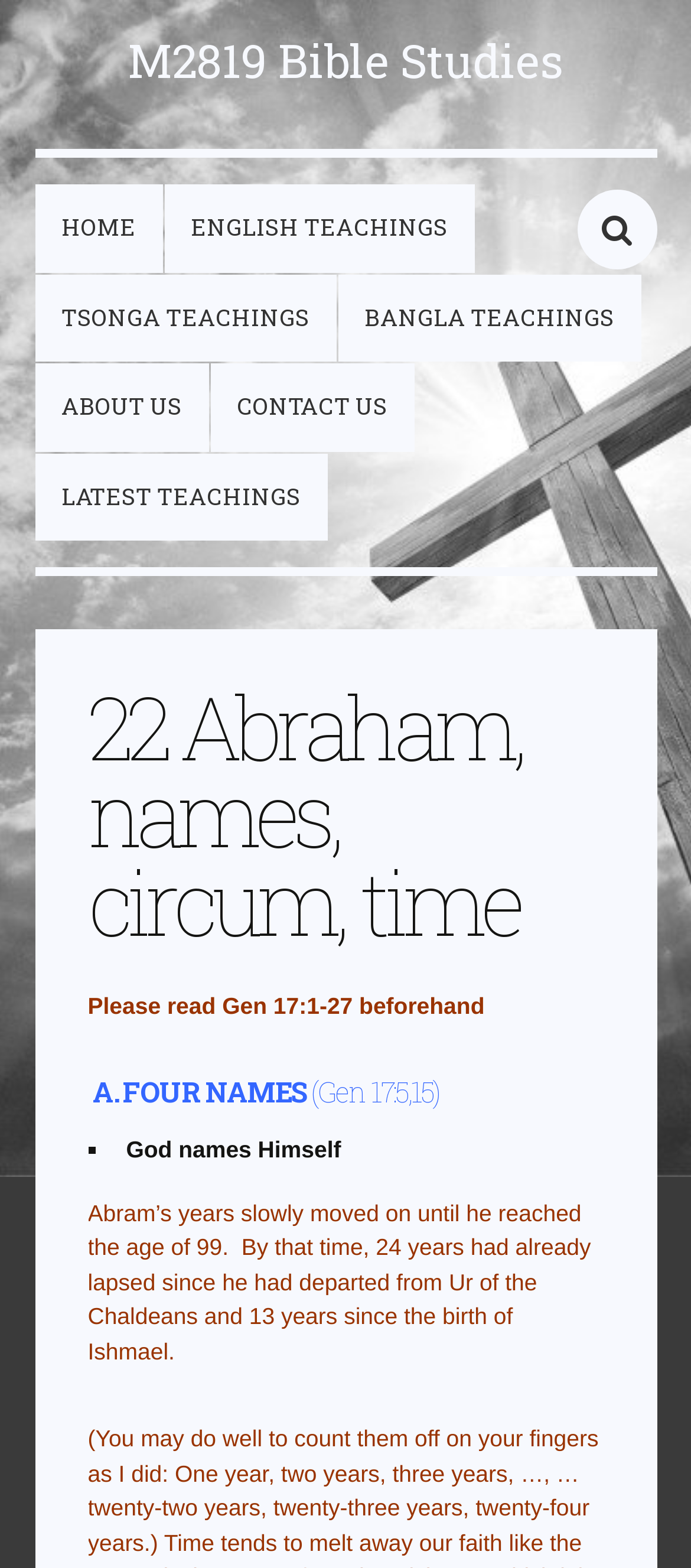Using the element description HOME, predict the bounding box coordinates for the UI element. Provide the coordinates in (top-left x, top-left y, bottom-right x, bottom-right y) format with values ranging from 0 to 1.

[0.05, 0.118, 0.235, 0.174]